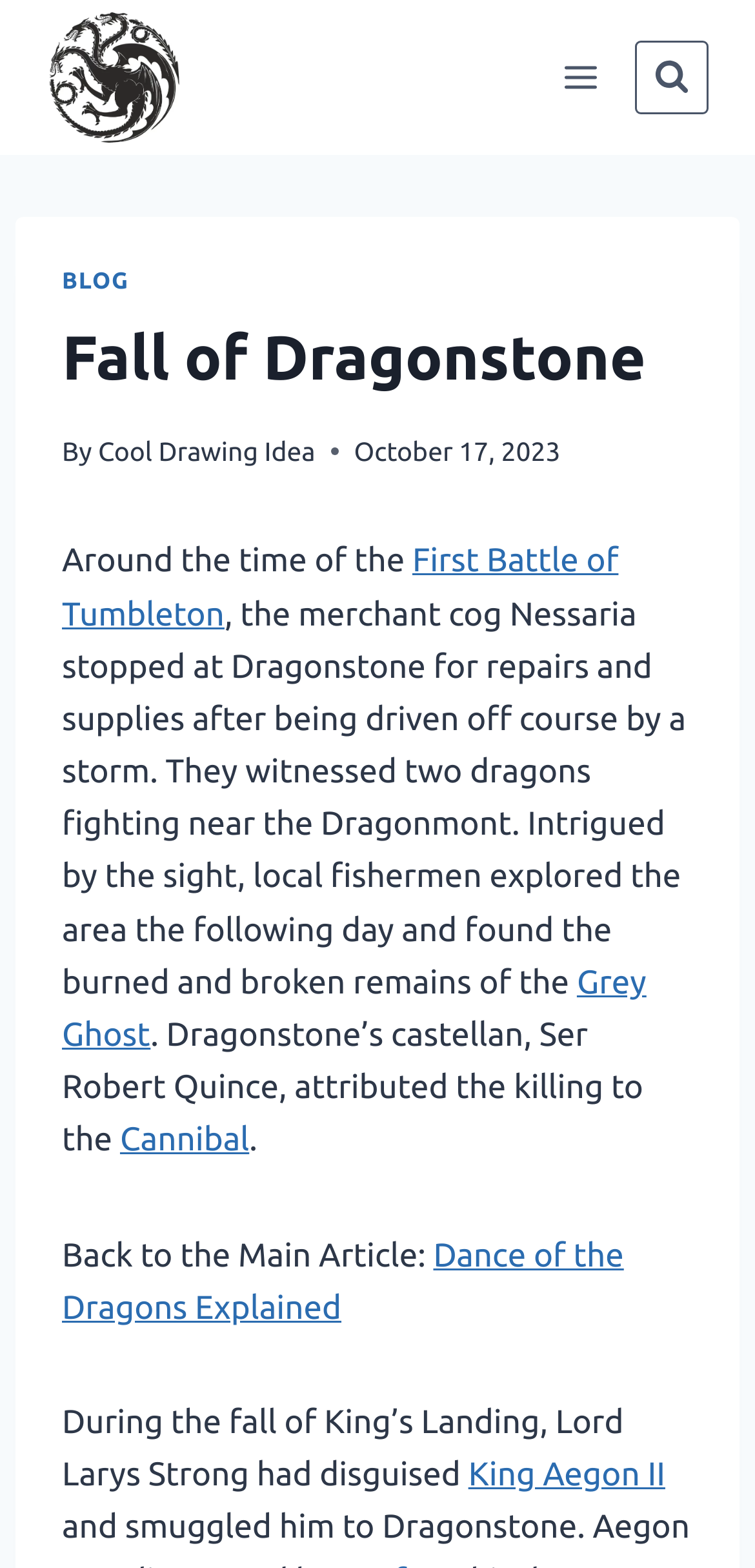Refer to the image and offer a detailed explanation in response to the question: What is the name of the battle mentioned in the article?

The name of the battle can be found in the main content section, where there is a link with the text 'First Battle of Tumbleton'.